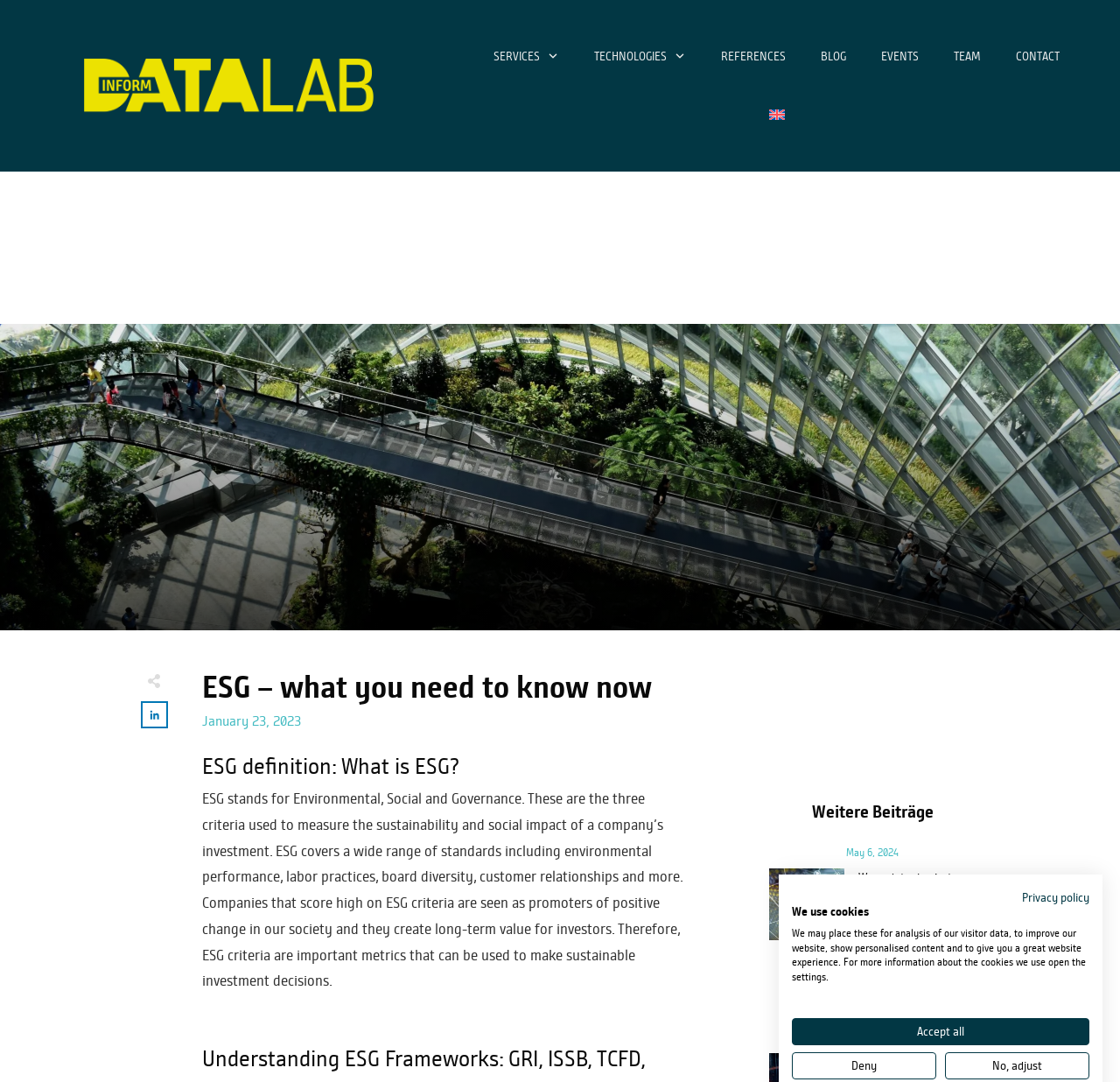Provide a one-word or short-phrase response to the question:
What does ESG stand for?

Environmental, Social and Governance